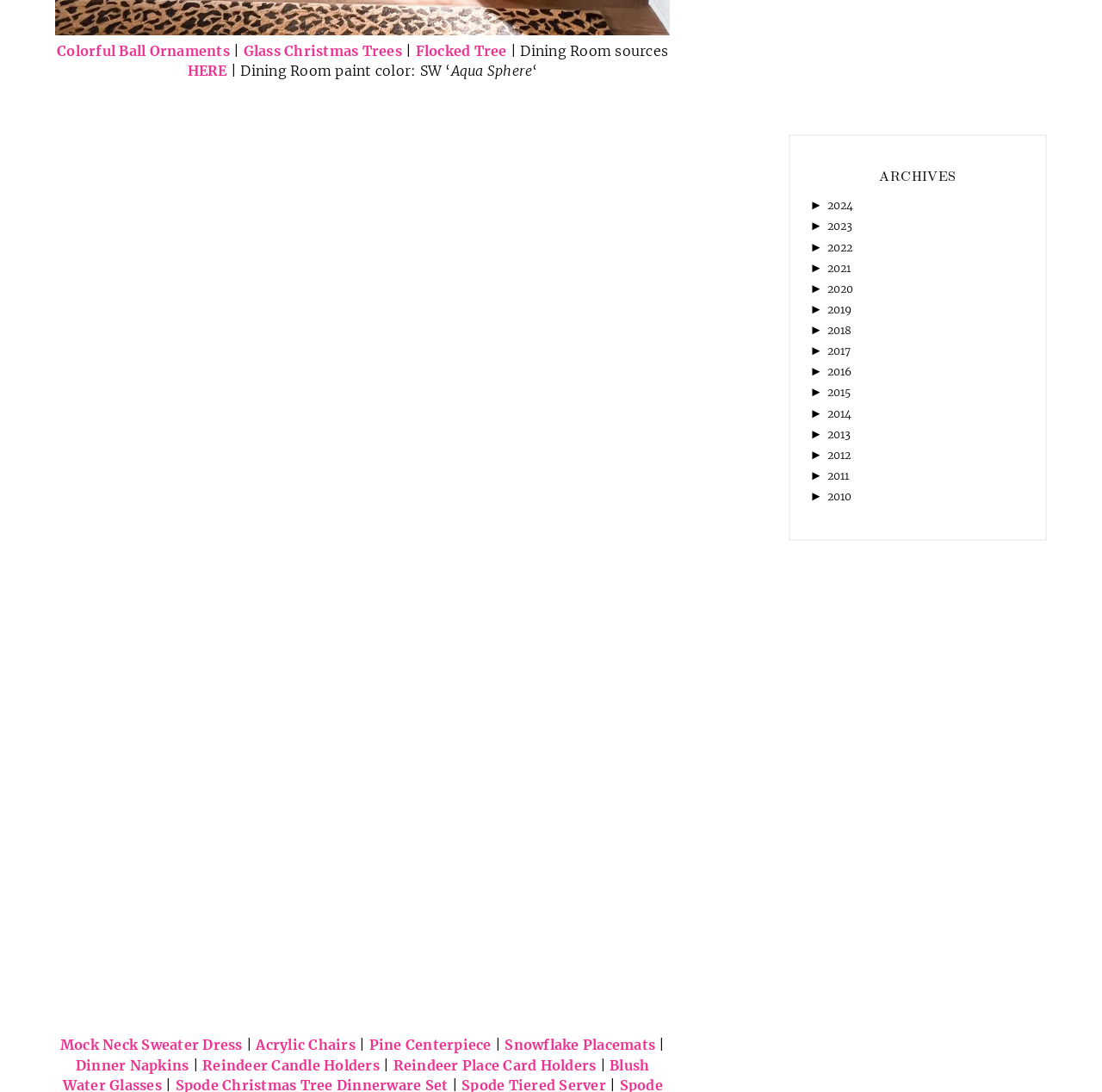Pinpoint the bounding box coordinates of the area that should be clicked to complete the following instruction: "Click on 'Mock Neck Sweater Dress'". The coordinates must be given as four float numbers between 0 and 1, i.e., [left, top, right, bottom].

[0.055, 0.949, 0.22, 0.966]